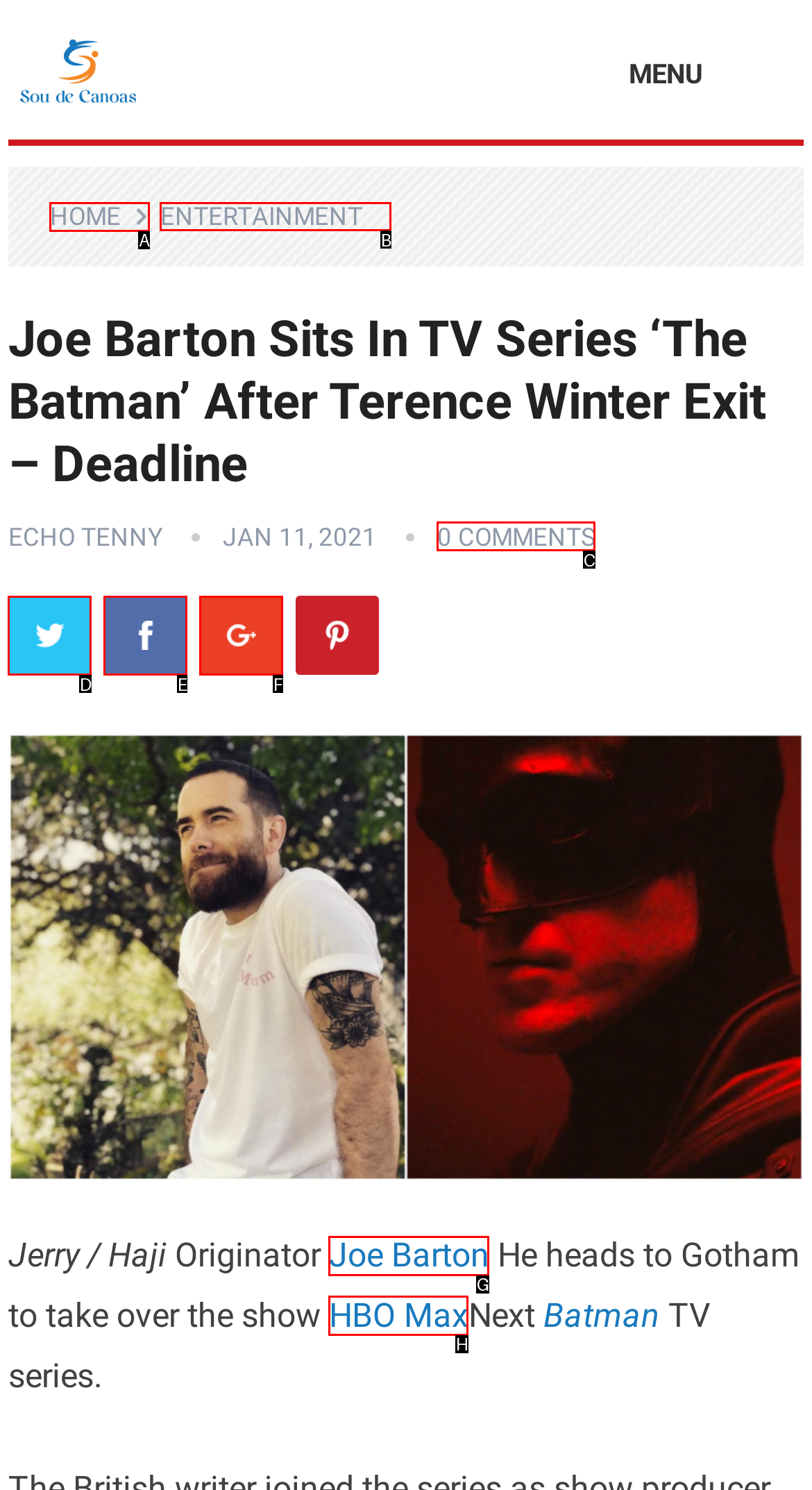Identify the letter of the correct UI element to fulfill the task: Click on the ENTERTAINMENT link from the given options in the screenshot.

B